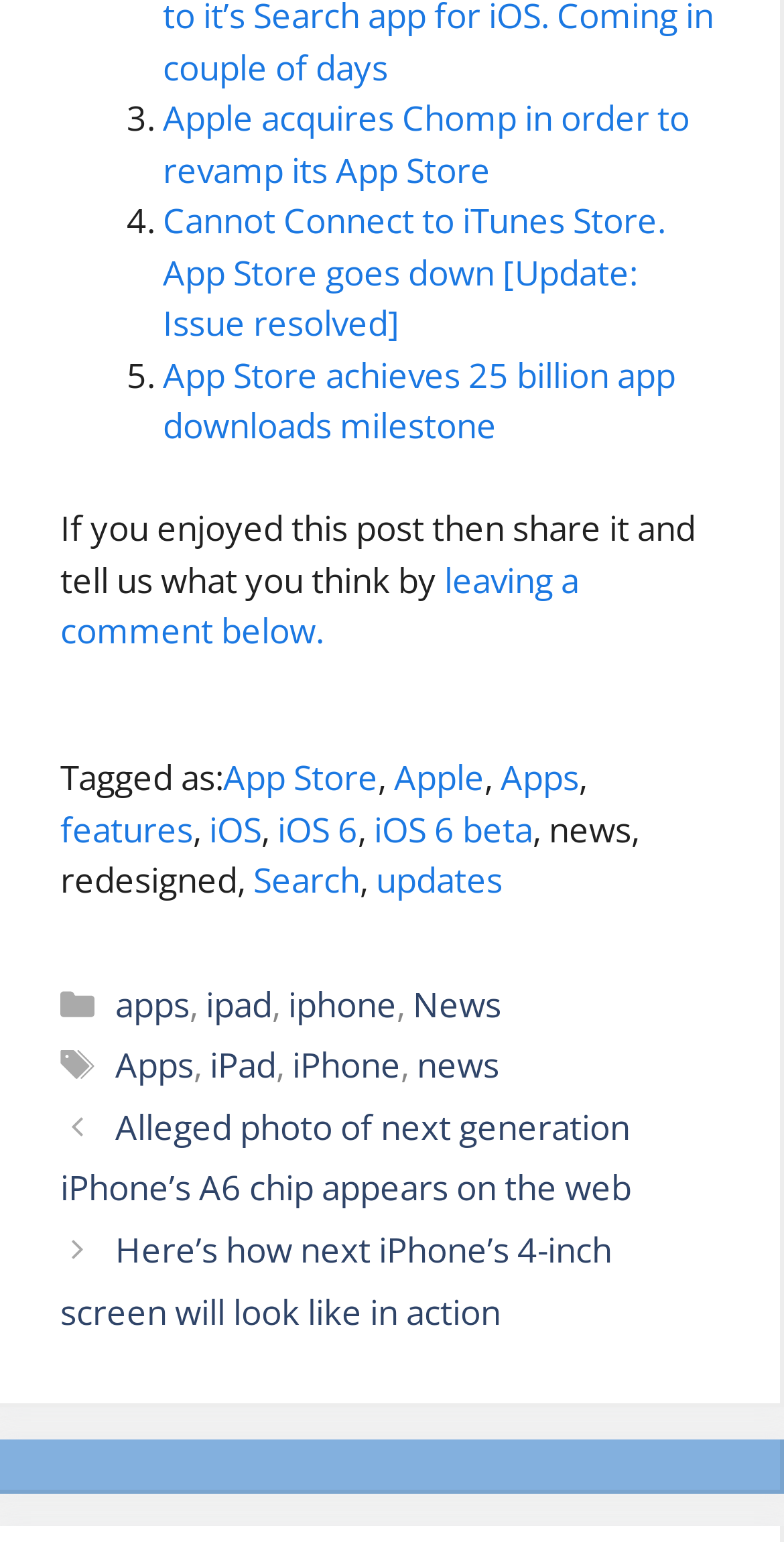Please identify the bounding box coordinates of the clickable element to fulfill the following instruction: "View posts". The coordinates should be four float numbers between 0 and 1, i.e., [left, top, right, bottom].

[0.077, 0.712, 0.918, 0.871]